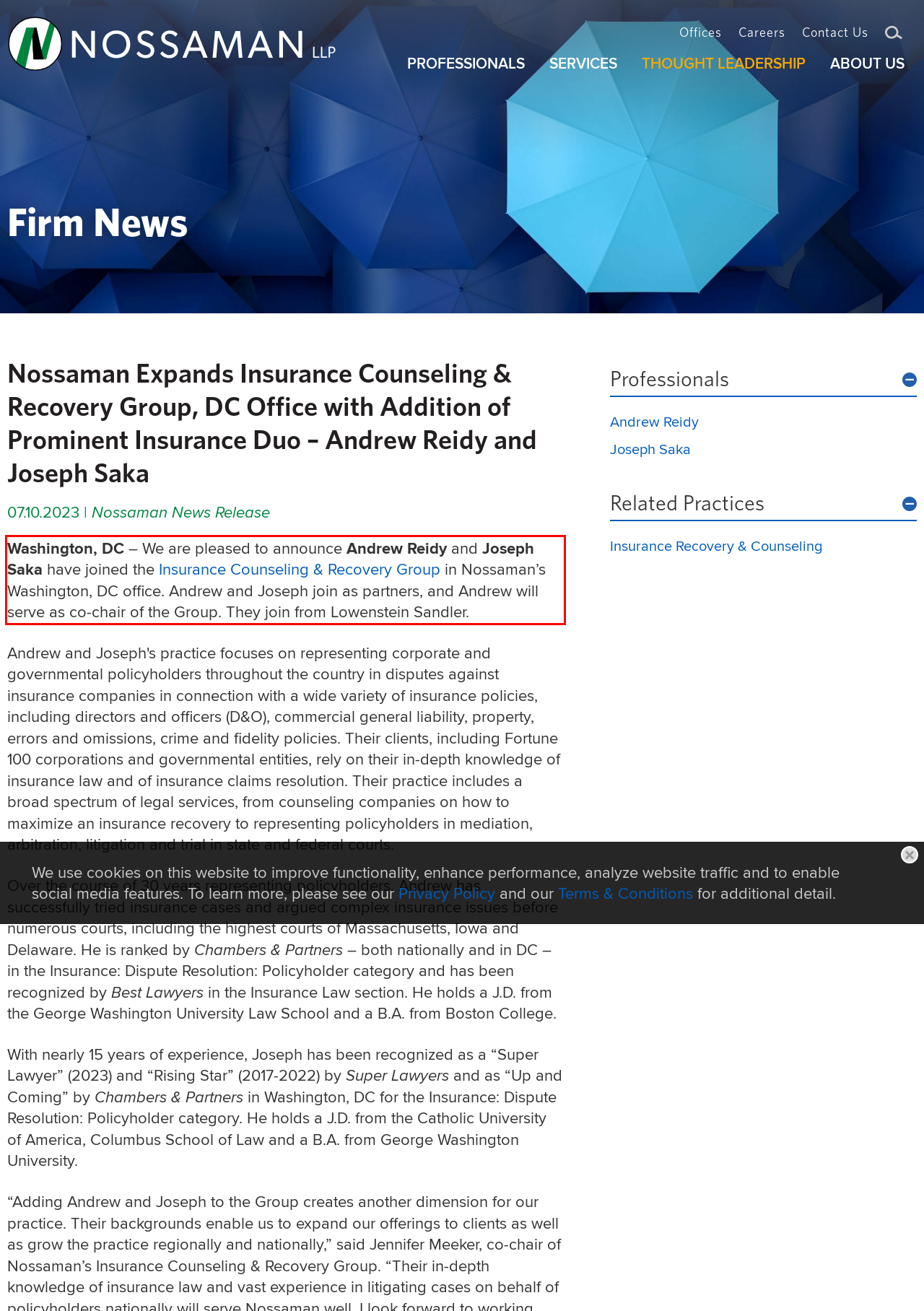Using OCR, extract the text content found within the red bounding box in the given webpage screenshot.

Washington, DC – We are pleased to announce Andrew Reidy and Joseph Saka have joined the Insurance Counseling & Recovery Group in Nossaman’s Washington, DC office. Andrew and Joseph join as partners, and Andrew will serve as co-chair of the Group. They join from Lowenstein Sandler.